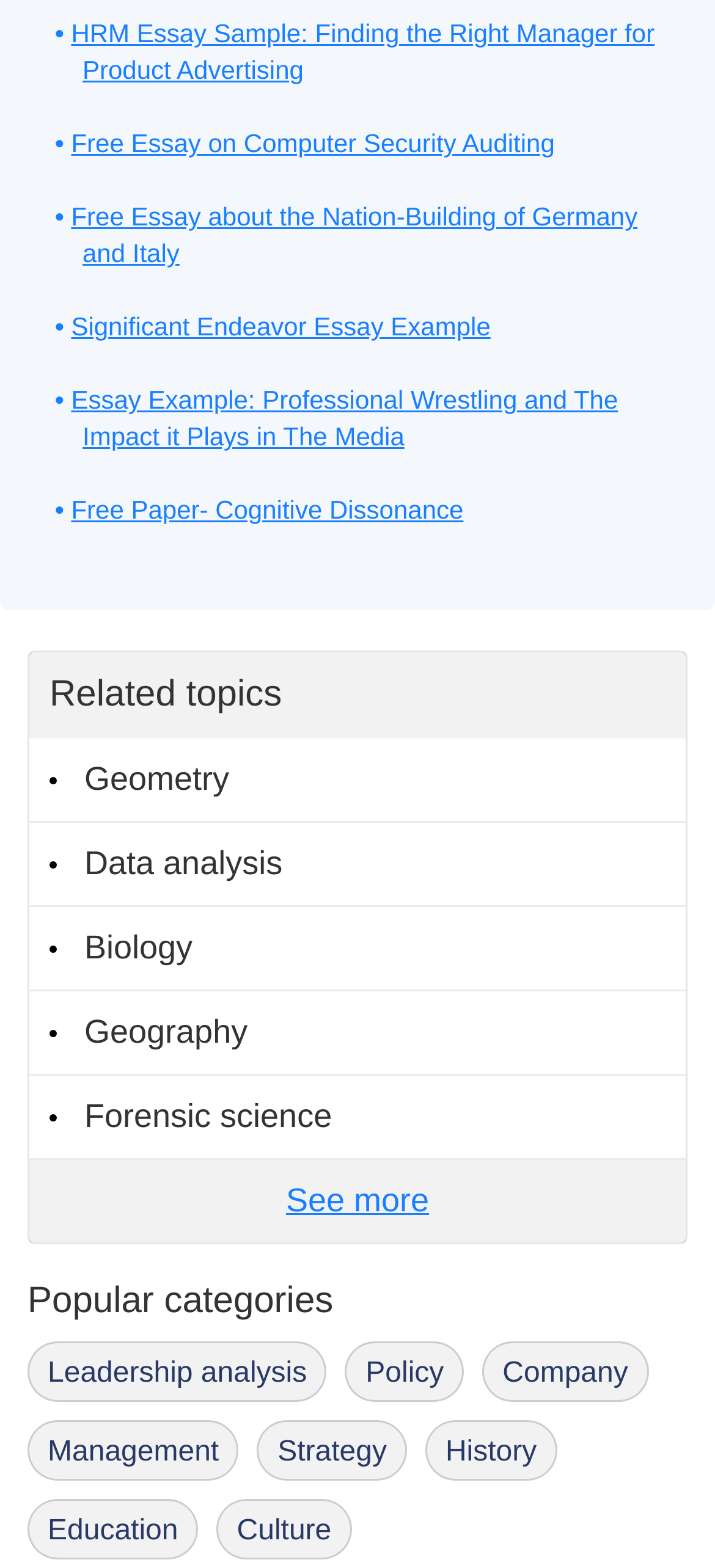Find the bounding box coordinates of the element you need to click on to perform this action: 'See more related topics'. The coordinates should be represented by four float values between 0 and 1, in the format [left, top, right, bottom].

[0.041, 0.74, 0.959, 0.793]